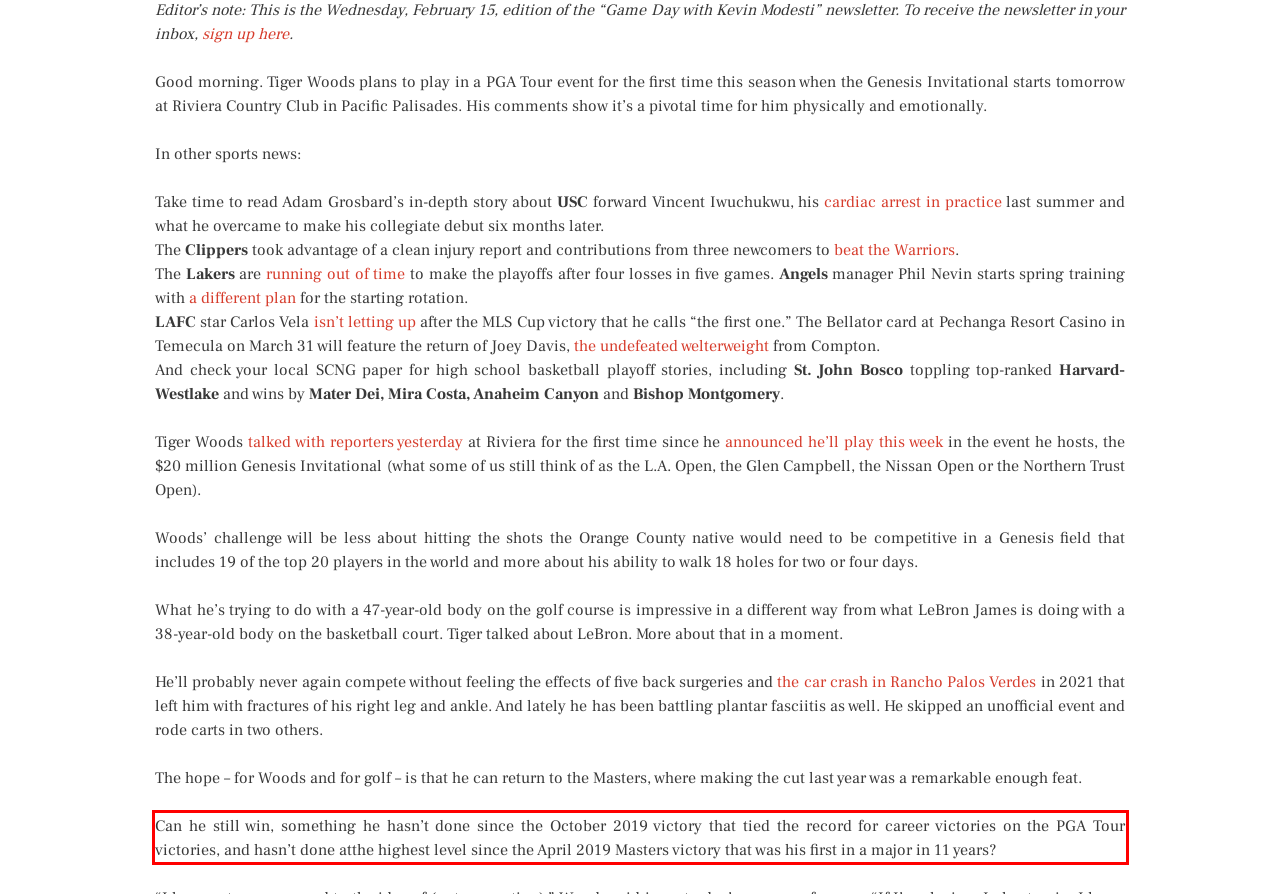Given a webpage screenshot, identify the text inside the red bounding box using OCR and extract it.

Can he still win, something he hasn’t done since the October 2019 victory that tied the record for career victories on the PGA Tour victories, and hasn’t done atthe highest level since the April 2019 Masters victory that was his first in a major in 11 years?